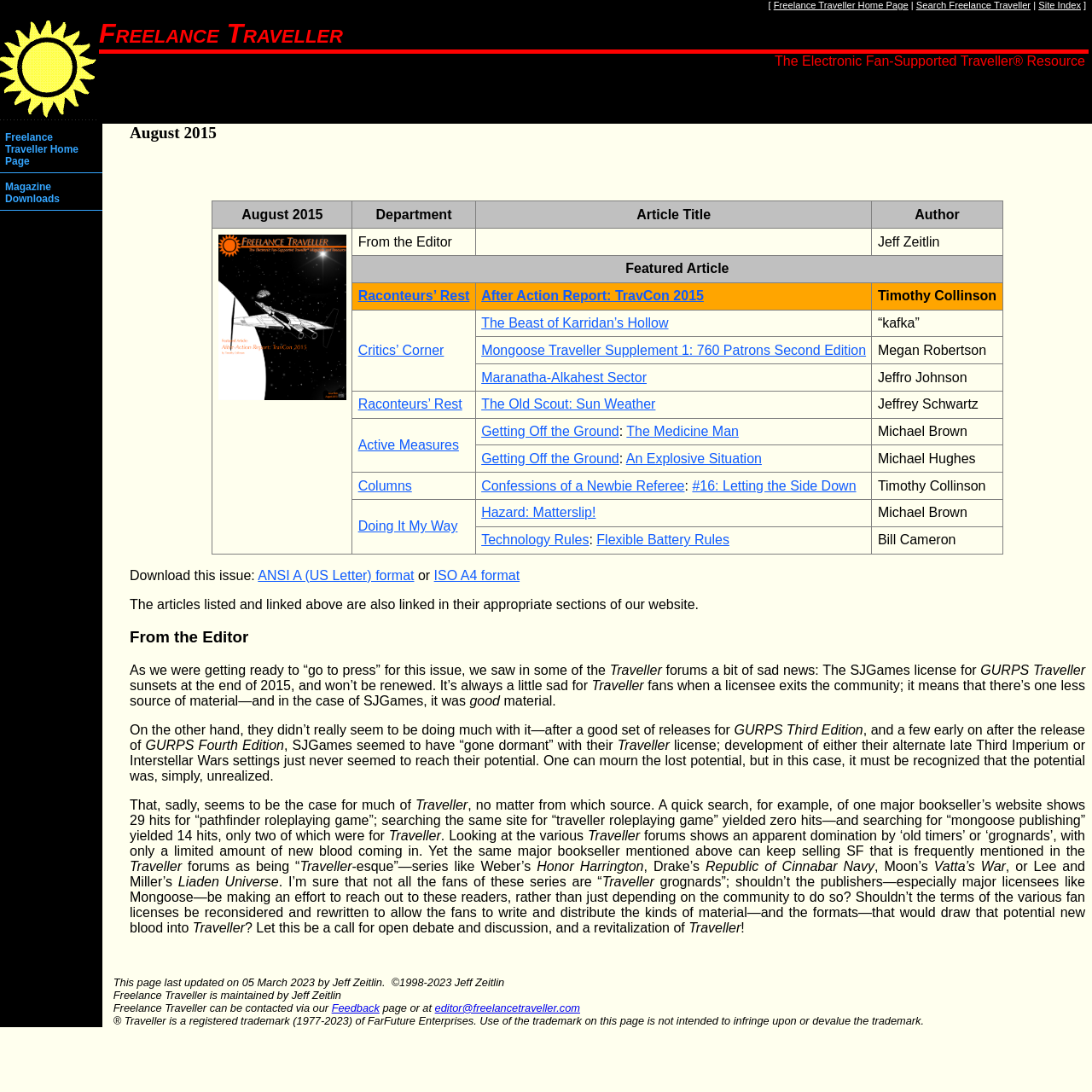Create a detailed narrative of the webpage’s visual and textual elements.

The webpage is the 68th issue of Freelance Traveller, a fan-supported Traveller resource, published in August 2015. At the top, there is a navigation bar with links to the Freelance Traveller Home Page, Search Freelance Traveller, and Site Index. Below the navigation bar, there is a header section with the title "The Electronic Fan-Supported Traveller" and a "Resource" label.

On the left side, there is a sidebar with links to the Freelance Traveller Home Page and Magazine Downloads. Next to the sidebar, there is a table of contents with four columns: August 2015, Department, Article Title, and Author. The table has multiple rows, each representing an article or section in the magazine.

The articles are organized into sections, including From the Editor, Featured Article, Critics' Corner, and Columns. Each article has a title, author, and sometimes a brief description. Some articles have links to read more. There are also images scattered throughout the table, likely accompanying the articles.

The webpage has a simple and organized layout, making it easy to navigate and find specific articles or sections.